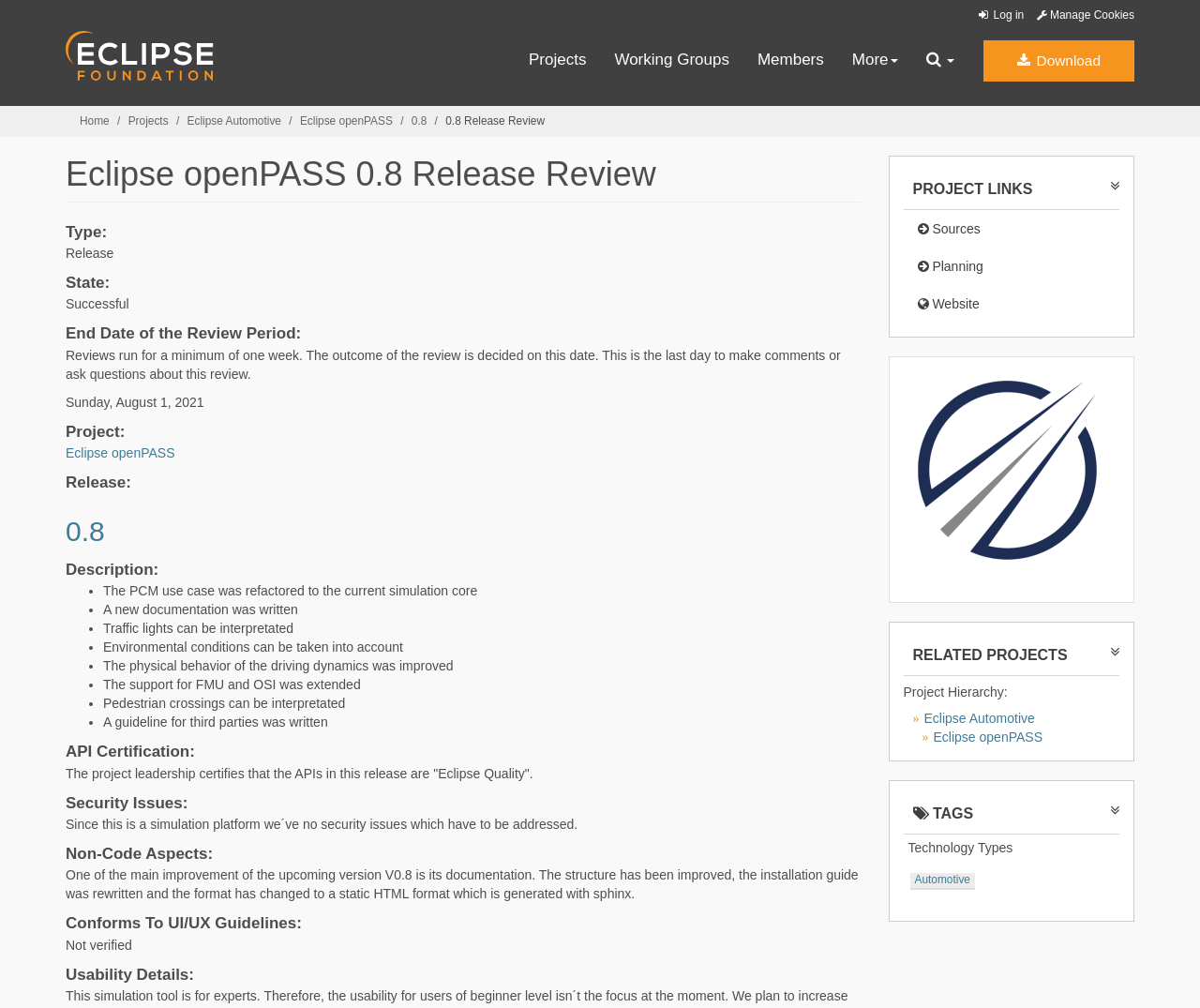What is the end date of the review period?
Please give a detailed and elaborate answer to the question.

I found the answer by looking at the 'End Date of the Review Period:' section of the review details, which is located under the 'Eclipse openPASS 0.8 Release Review' heading. The text 'End Date of the Review Period:' is followed by 'Sunday, August 1, 2021', indicating that the review period ended on this date.